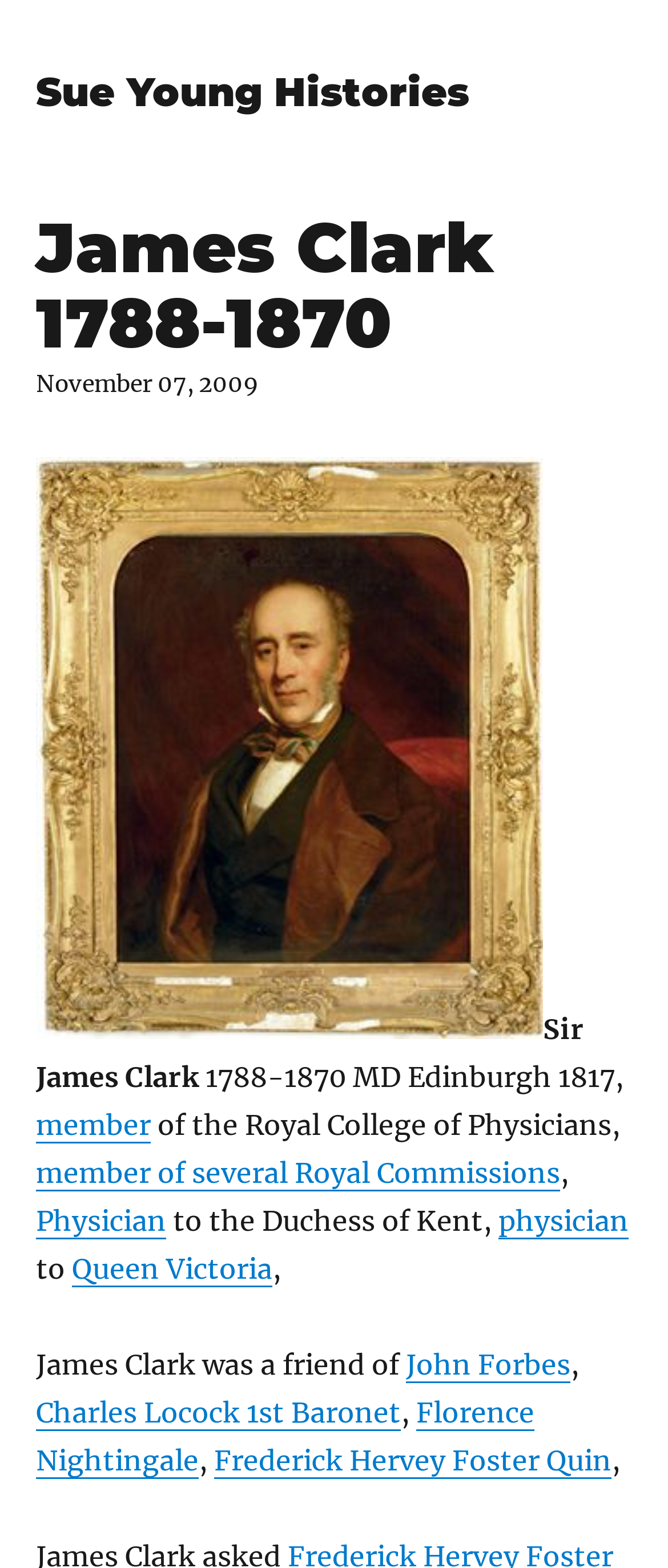Please find the bounding box coordinates (top-left x, top-left y, bottom-right x, bottom-right y) in the screenshot for the UI element described as follows: member

[0.054, 0.707, 0.226, 0.729]